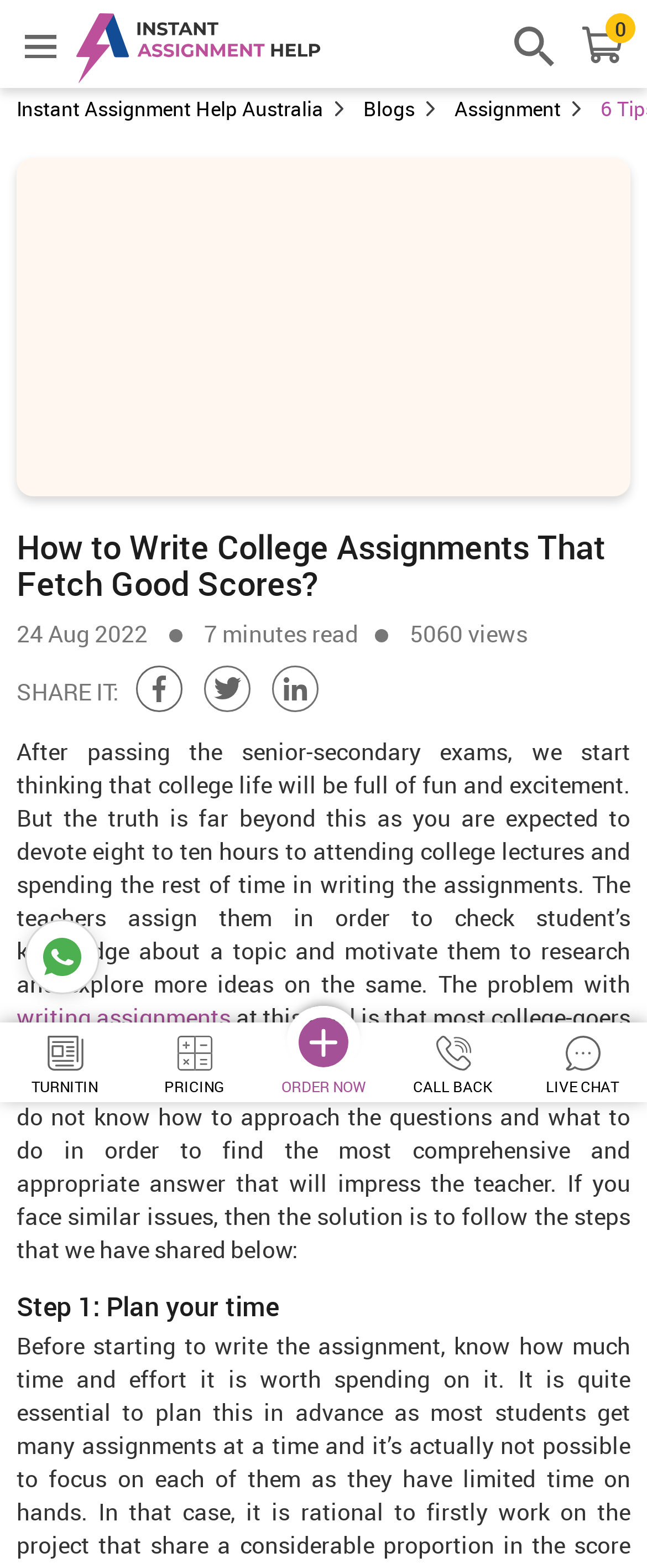Please identify the bounding box coordinates of the area that needs to be clicked to fulfill the following instruction: "Click on the 'Assignment Writing Service' link."

[0.118, 0.008, 0.495, 0.053]